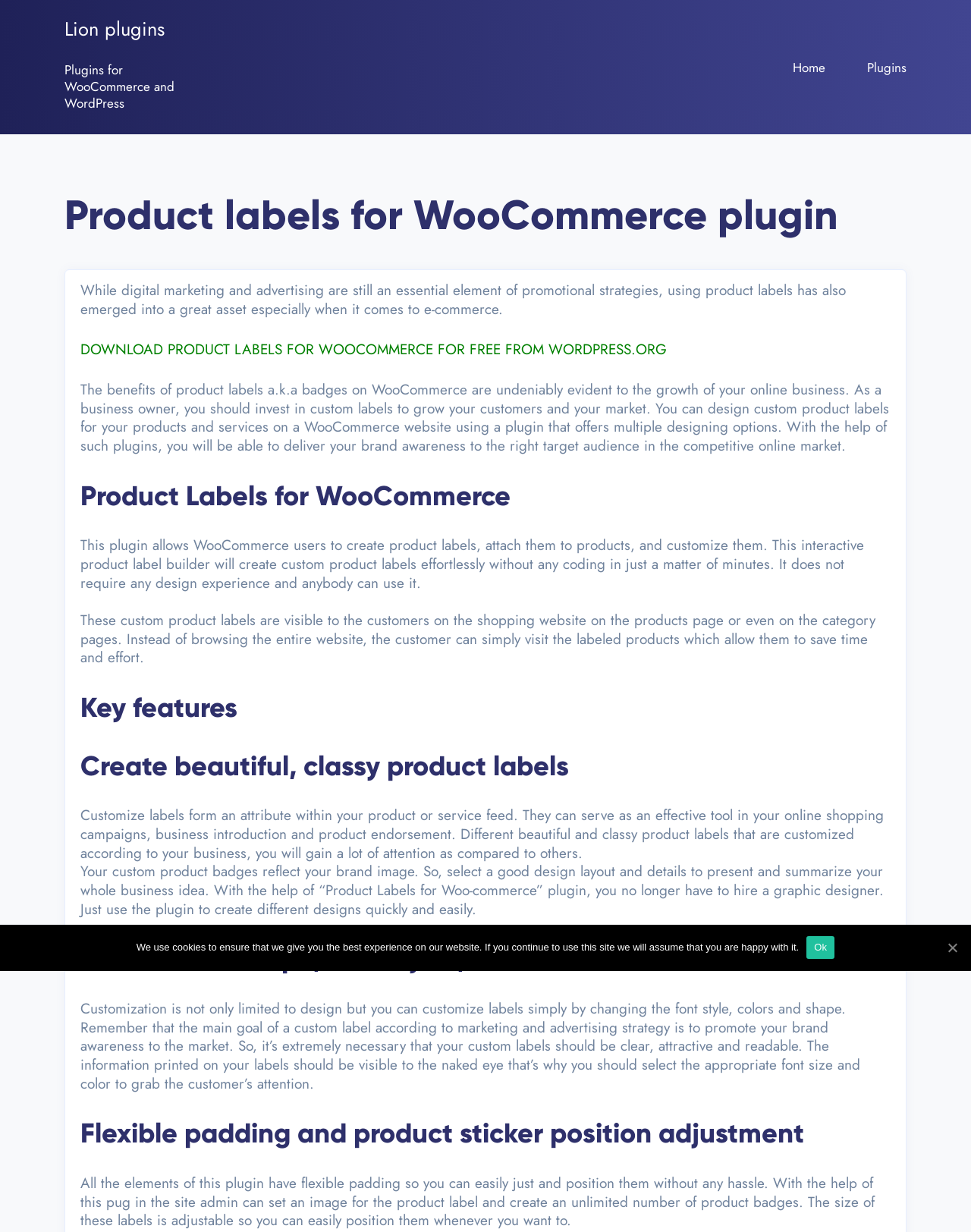What is the purpose of the 'Product Labels for WooCommerce' plugin?
Based on the visual information, provide a detailed and comprehensive answer.

The webpage describes the 'Product Labels for WooCommerce' plugin as an interactive product label builder that allows WooCommerce users to create product labels, attach them to products, and customize them without any coding or design experience.